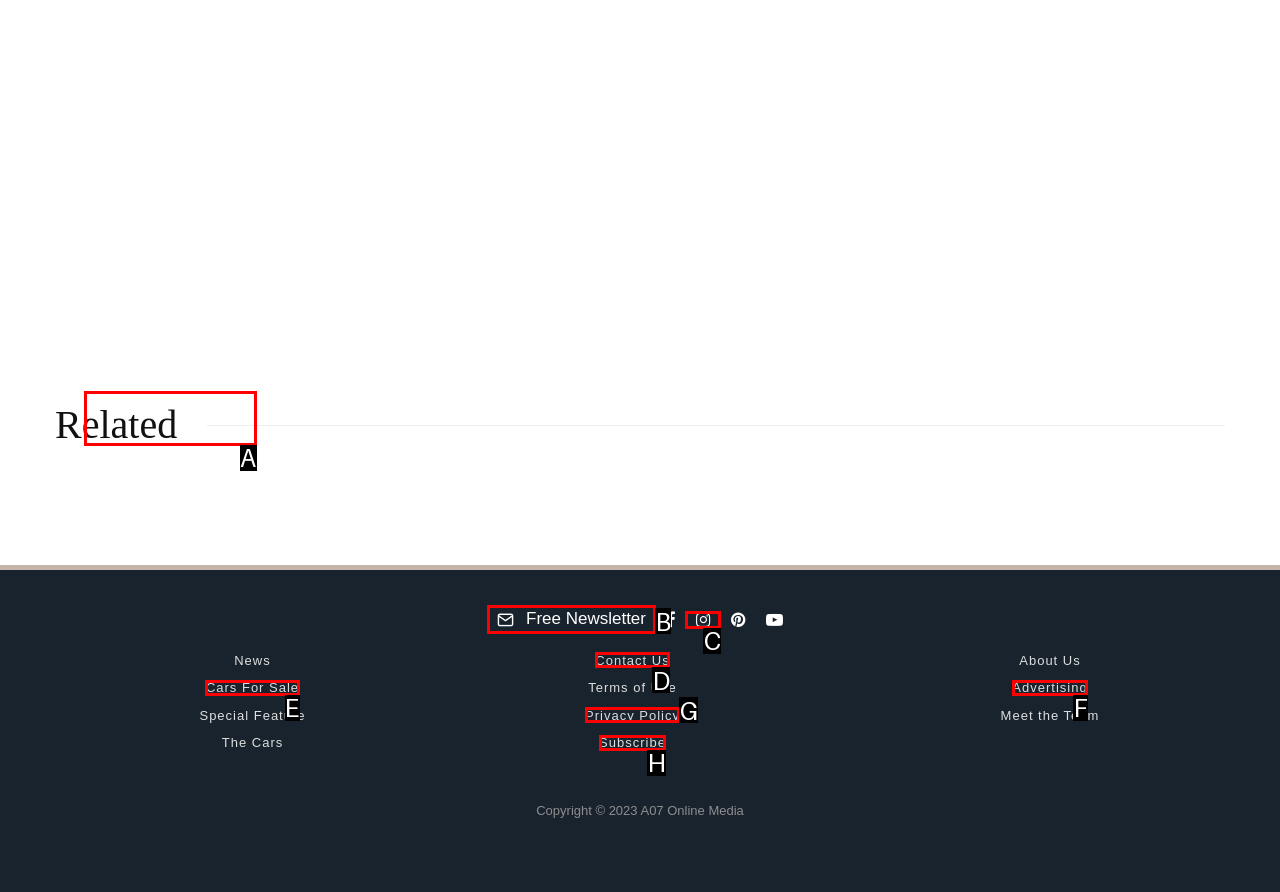Indicate the HTML element to be clicked to accomplish this task: check Mail Box Respond using the letter of the correct option.

A